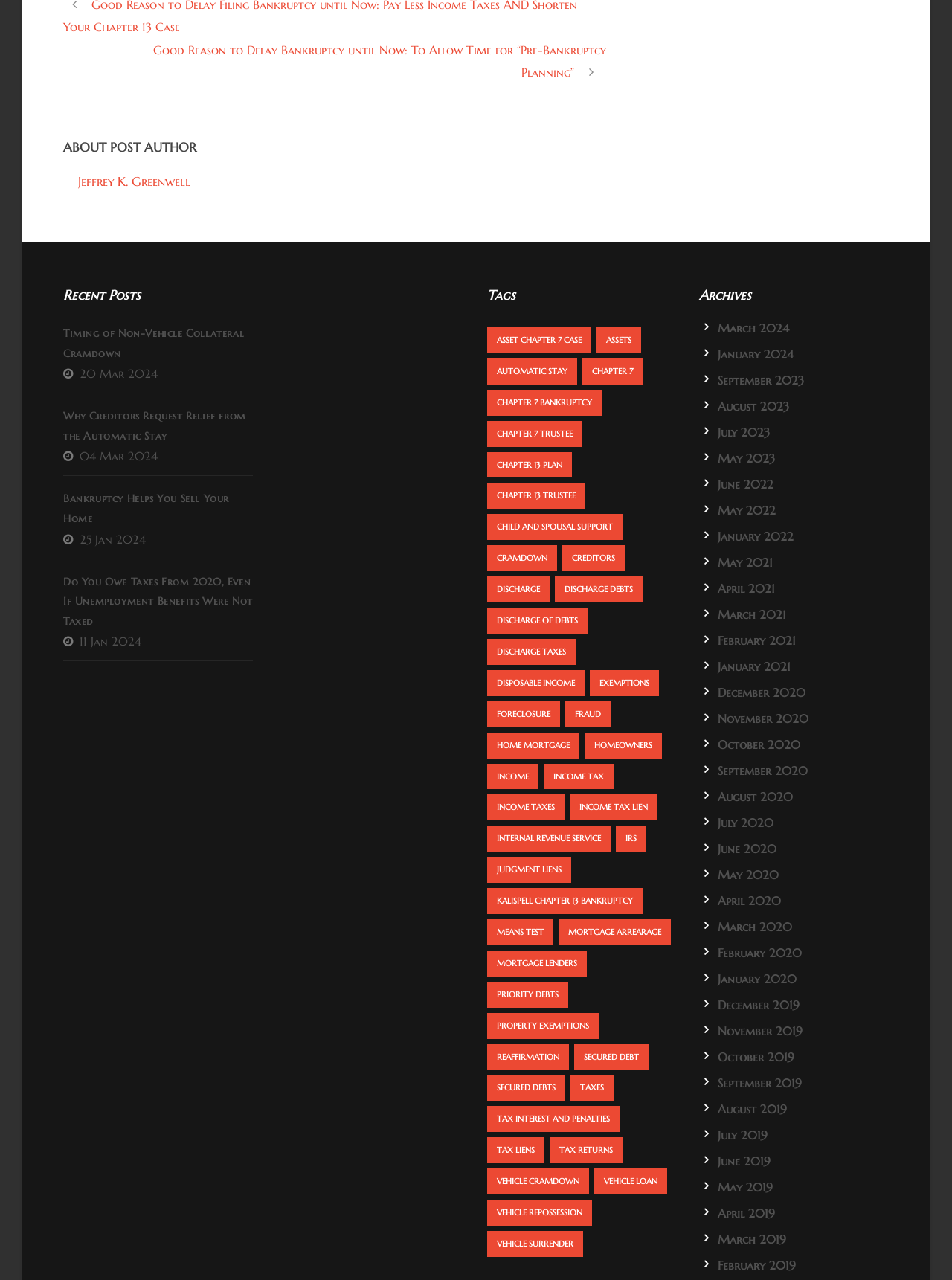Please determine the bounding box coordinates of the element to click in order to execute the following instruction: "Read the post about timing of non-vehicle collateral cramdown". The coordinates should be four float numbers between 0 and 1, specified as [left, top, right, bottom].

[0.066, 0.255, 0.256, 0.281]